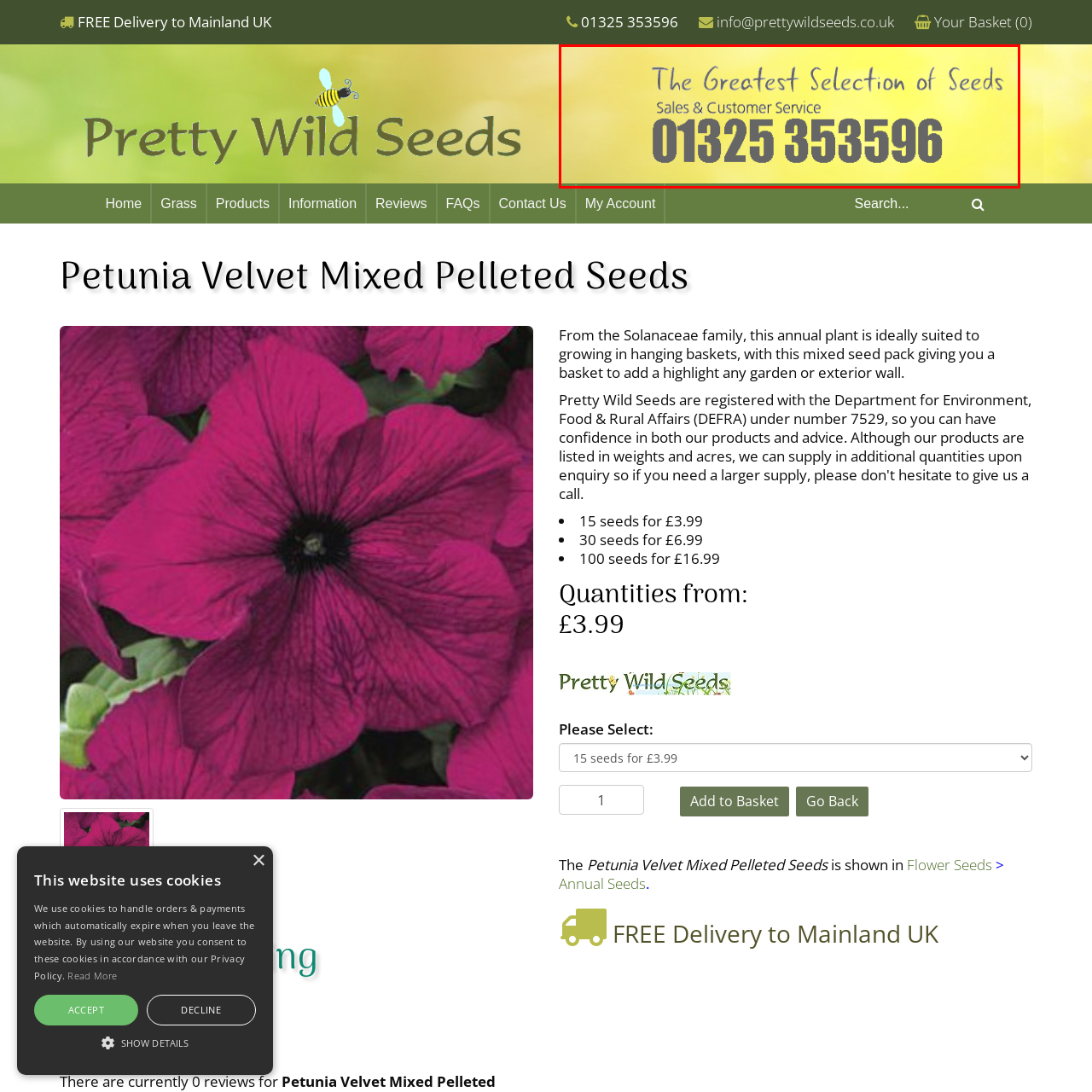Provide a thorough caption for the image that is surrounded by the red boundary.

The image features a vibrant yellow background with the text "The Greatest Selection of Seeds" prominently displayed in a stylish font at the top. Below, a secondary line reads "Sales & Customer Service," indicating that customer support is available for inquiries related to their seed products. Notably, the phone number "01325 353596" is highlighted in a large, bold font, making it easy for customers to contact the service team for assistance or to place orders. This inviting visual layout is designed to attract attention and facilitate customer interaction.